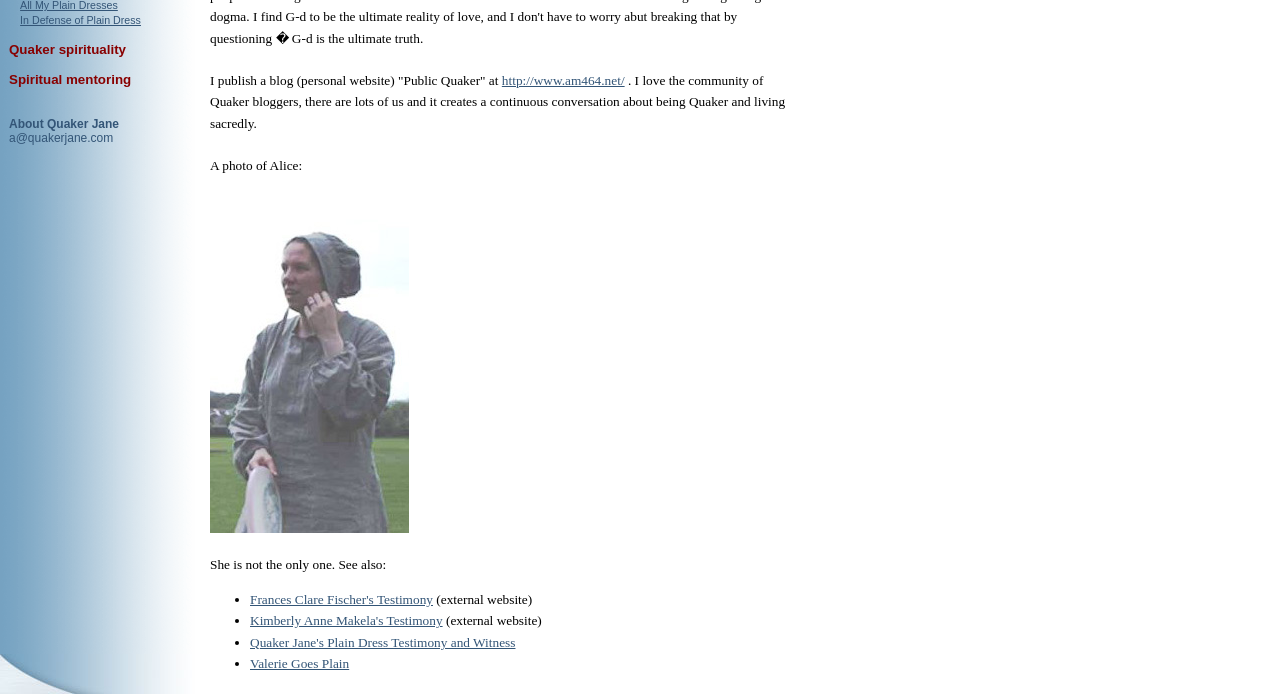Extract the bounding box of the UI element described as: "a@quakerjane.com".

[0.007, 0.189, 0.088, 0.209]